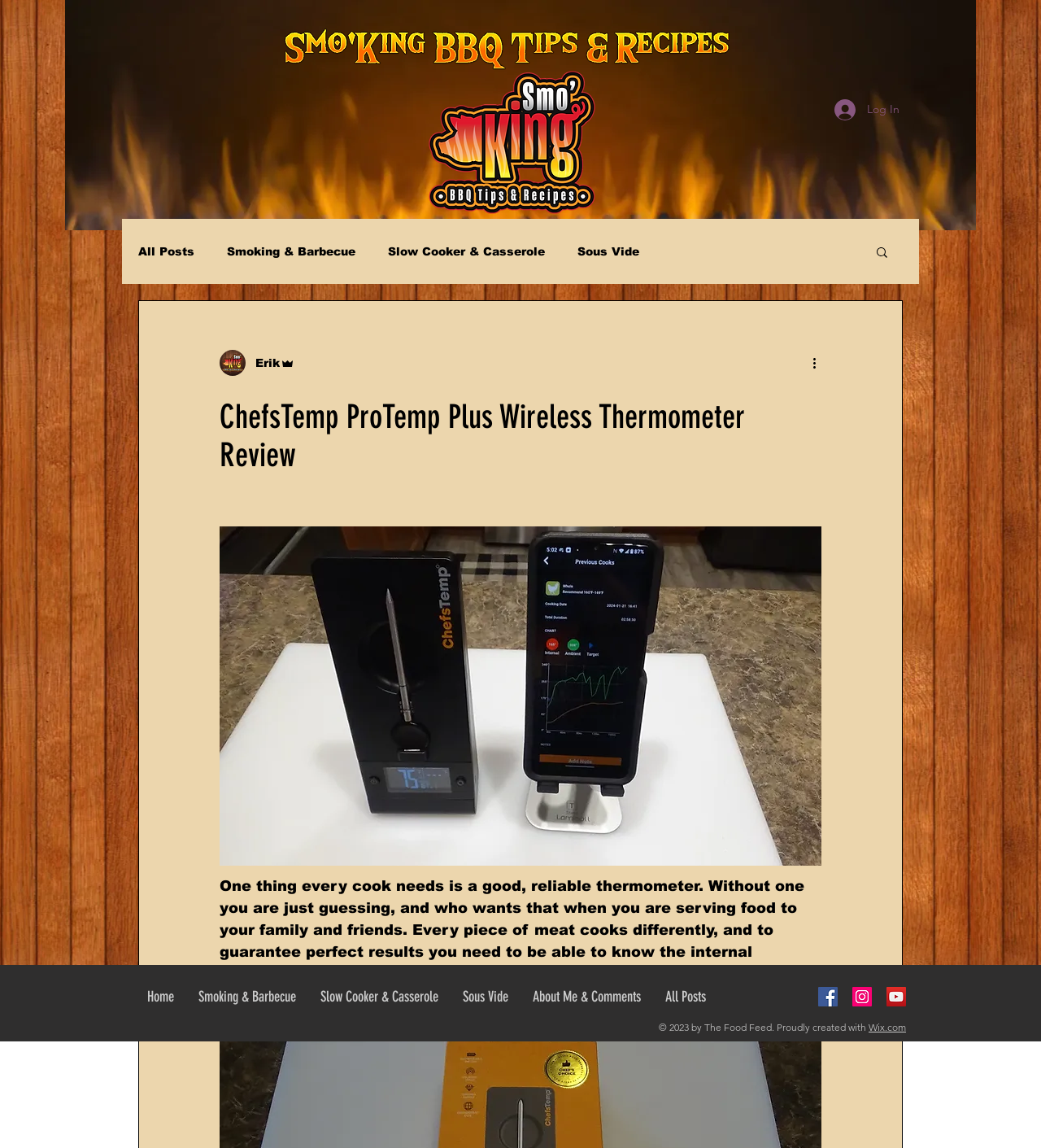Specify the bounding box coordinates of the area that needs to be clicked to achieve the following instruction: "Visit the home page".

[0.13, 0.845, 0.179, 0.891]